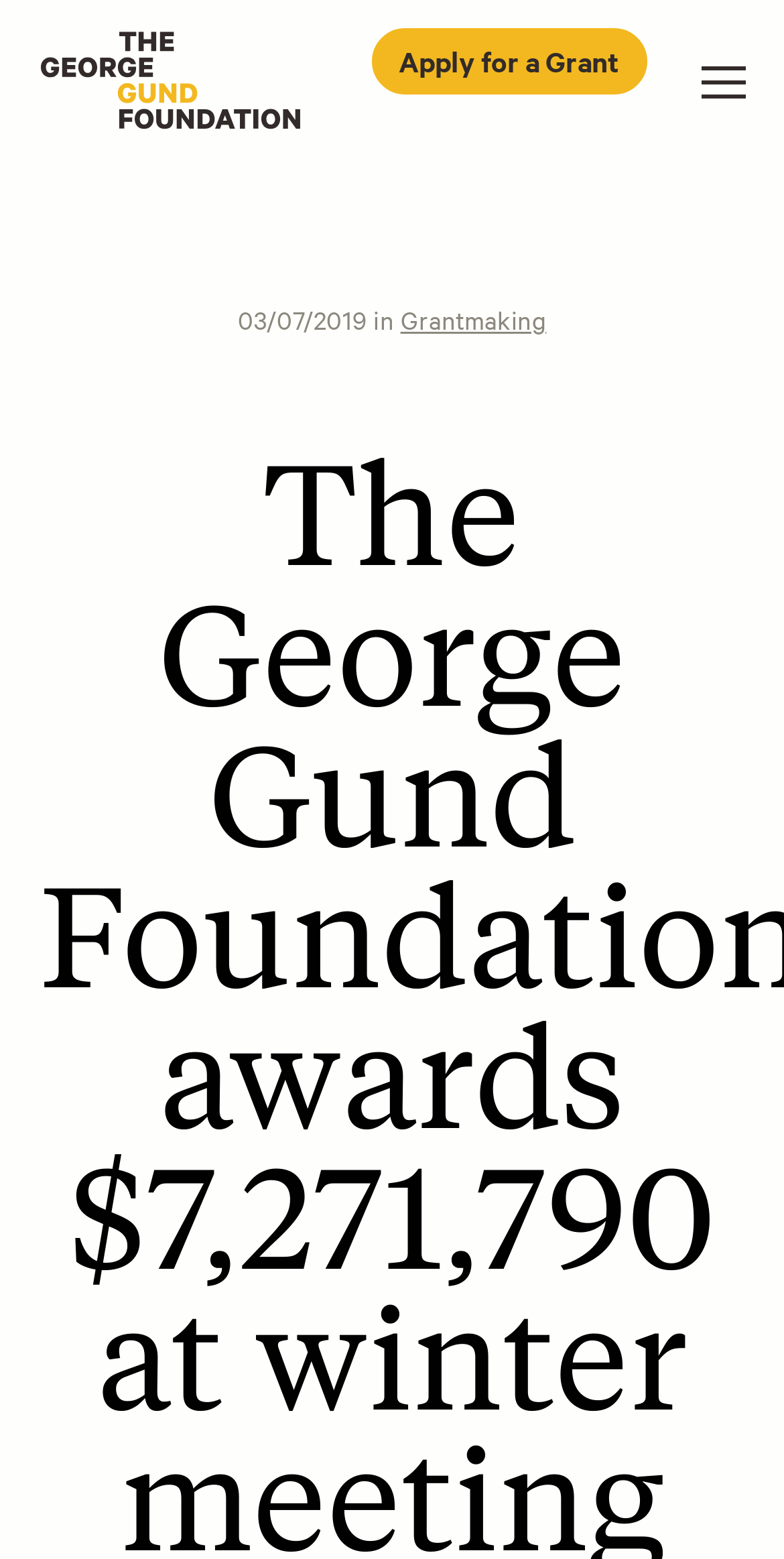What is the name of the foundation?
Using the information from the image, give a concise answer in one word or a short phrase.

The George Gund Foundation